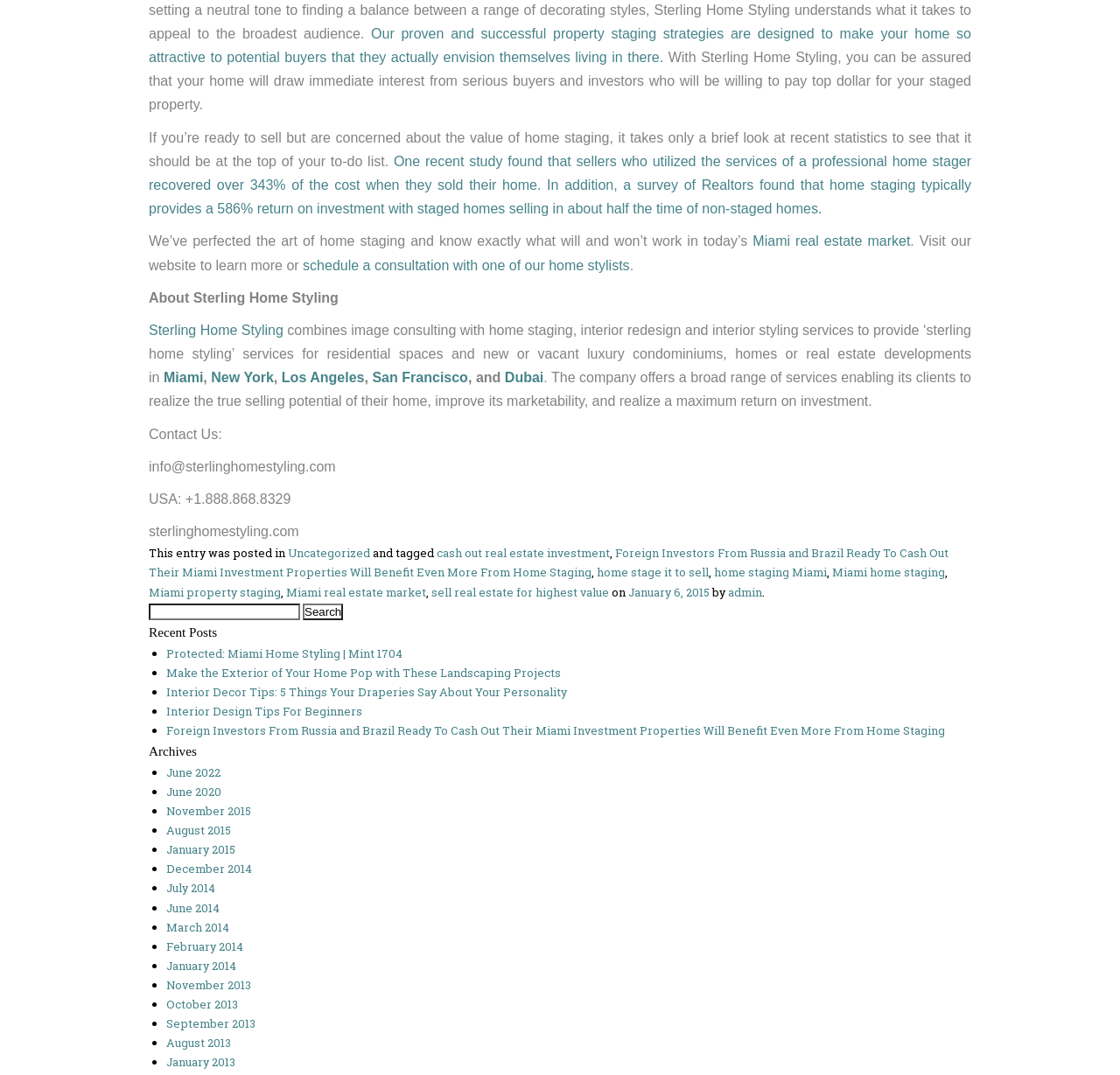Respond to the question below with a single word or phrase:
What is the benefit of home staging according to the webpage?

586% return on investment